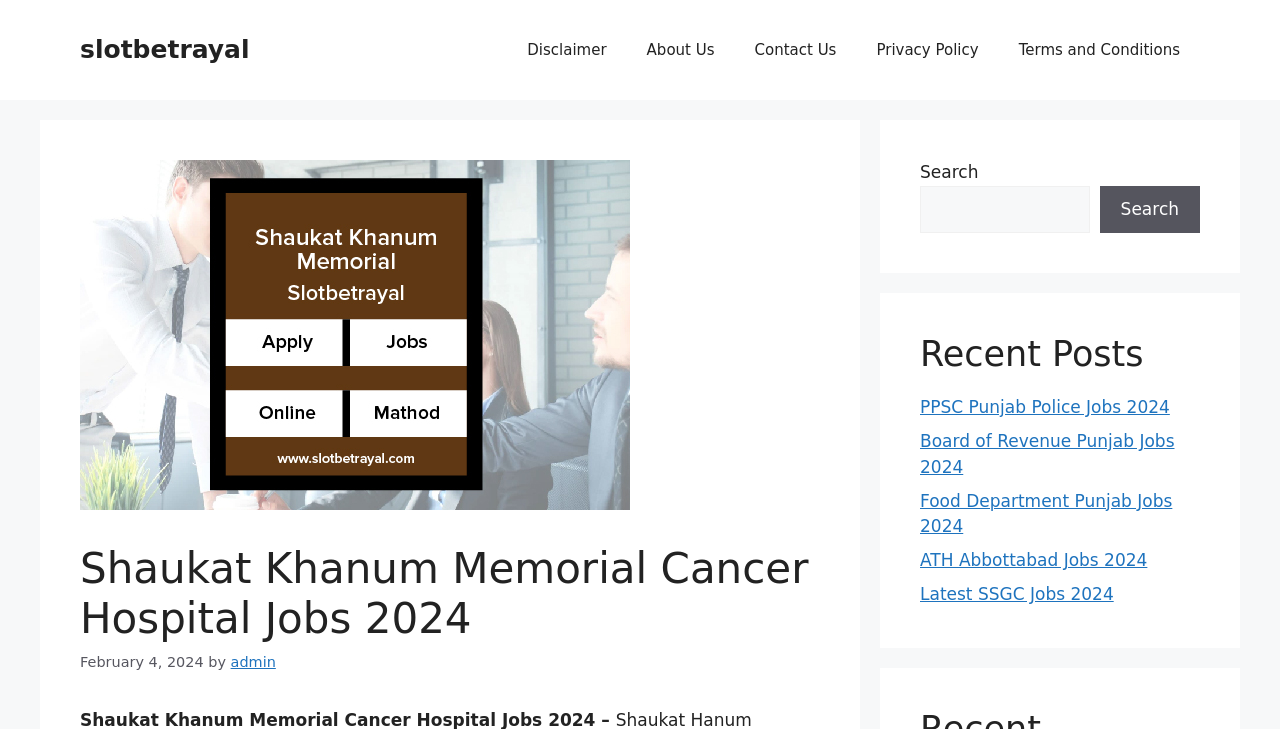Provide the bounding box coordinates, formatted as (top-left x, top-left y, bottom-right x, bottom-right y), with all values being floating point numbers between 0 and 1. Identify the bounding box of the UI element that matches the description: Food Department Punjab Jobs 2024

[0.719, 0.673, 0.916, 0.735]